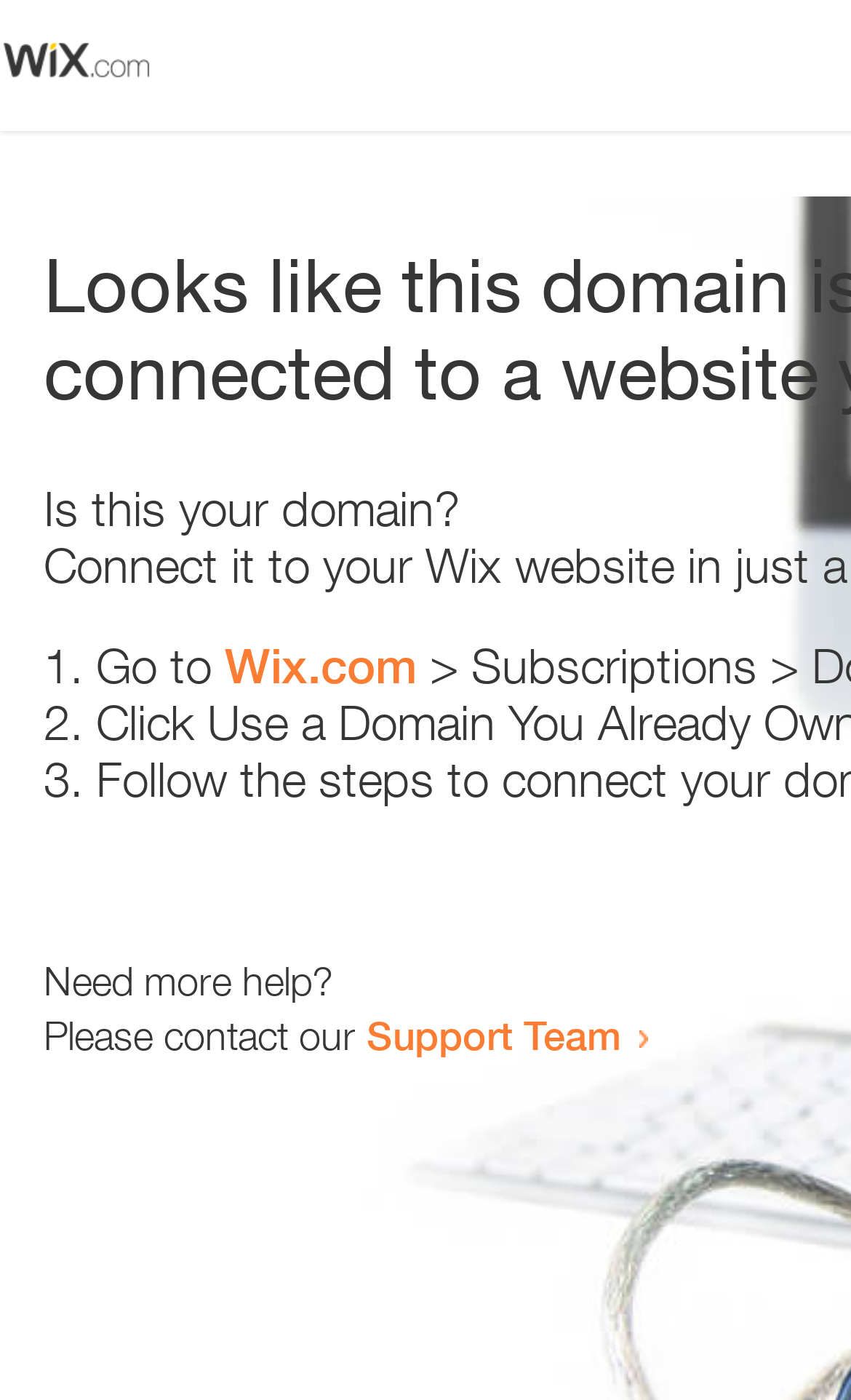Please answer the following question using a single word or phrase: 
How many list items are there?

3